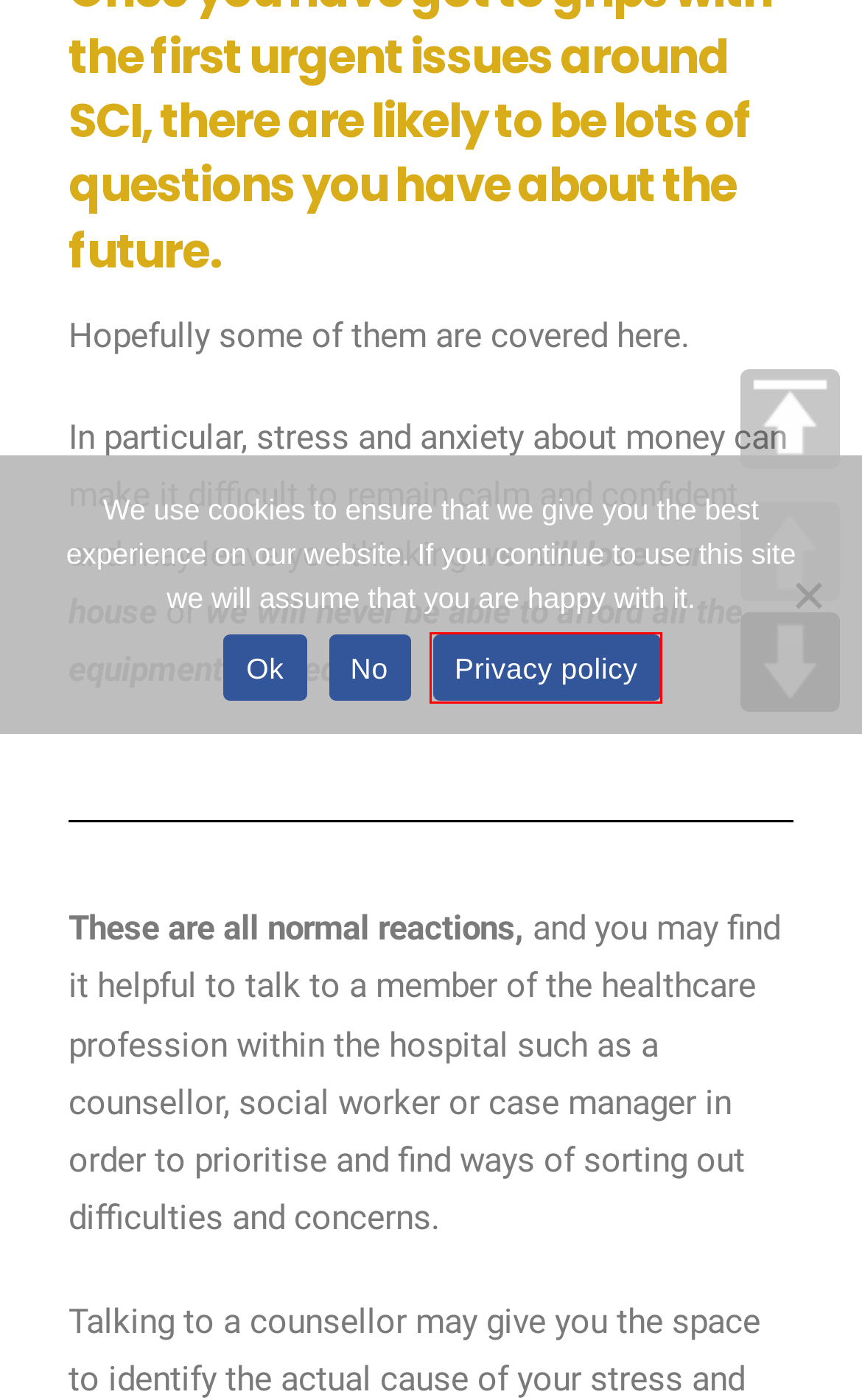Examine the screenshot of a webpage featuring a red bounding box and identify the best matching webpage description for the new page that results from clicking the element within the box. Here are the options:
A. The central nervous system | NSIC Online
B. Clubs, sports and extra curricular activities | NSIC Online
C. Clinical Nutrition and Dietetics | NSIC Online
D. Children helping with care | NSIC Online
E. Moving home or school | NSIC Online
F. Privacy Policy | NSIC Online
G. Occupational Therapy Service | NSIC Online
H. Bladder and Bowel Management | NSIC Online

F